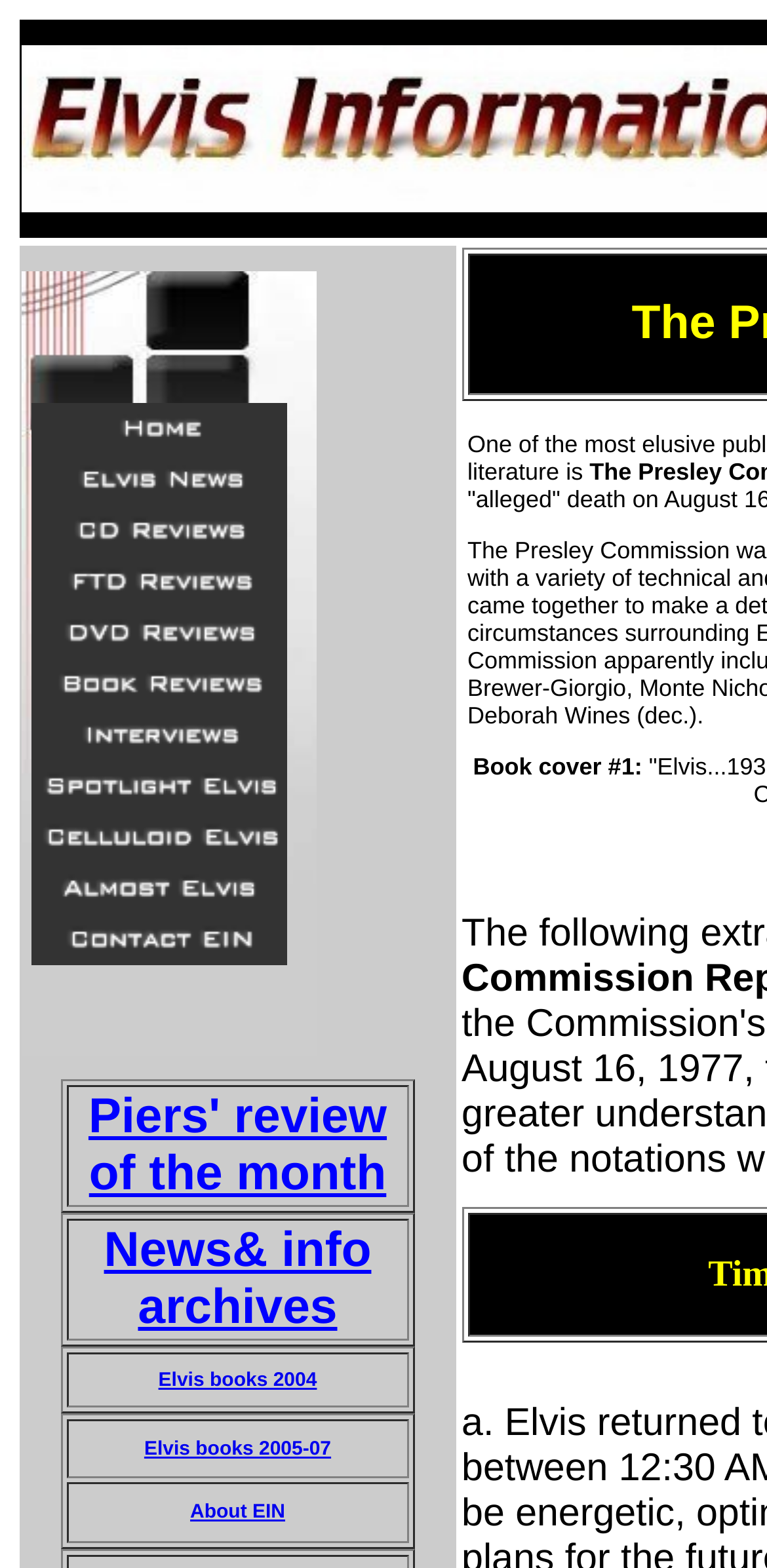What is the topic of the link 'Elvis books 2005-07'?
Using the image, answer in one word or phrase.

Elvis books